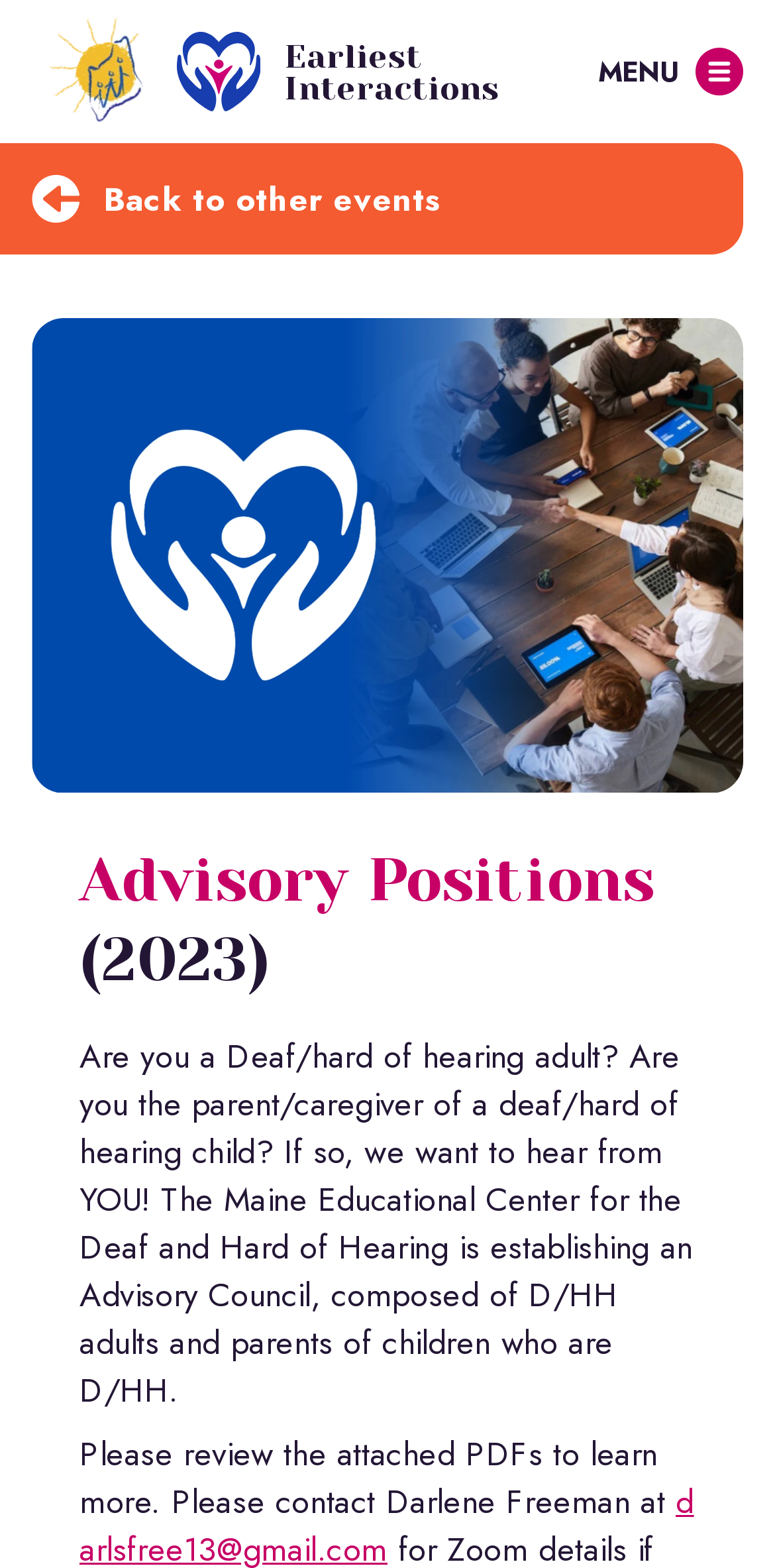Find the bounding box coordinates for the UI element whose description is: "Back to other events". The coordinates should be four float numbers between 0 and 1, in the format [left, top, right, bottom].

[0.0, 0.091, 1.0, 0.162]